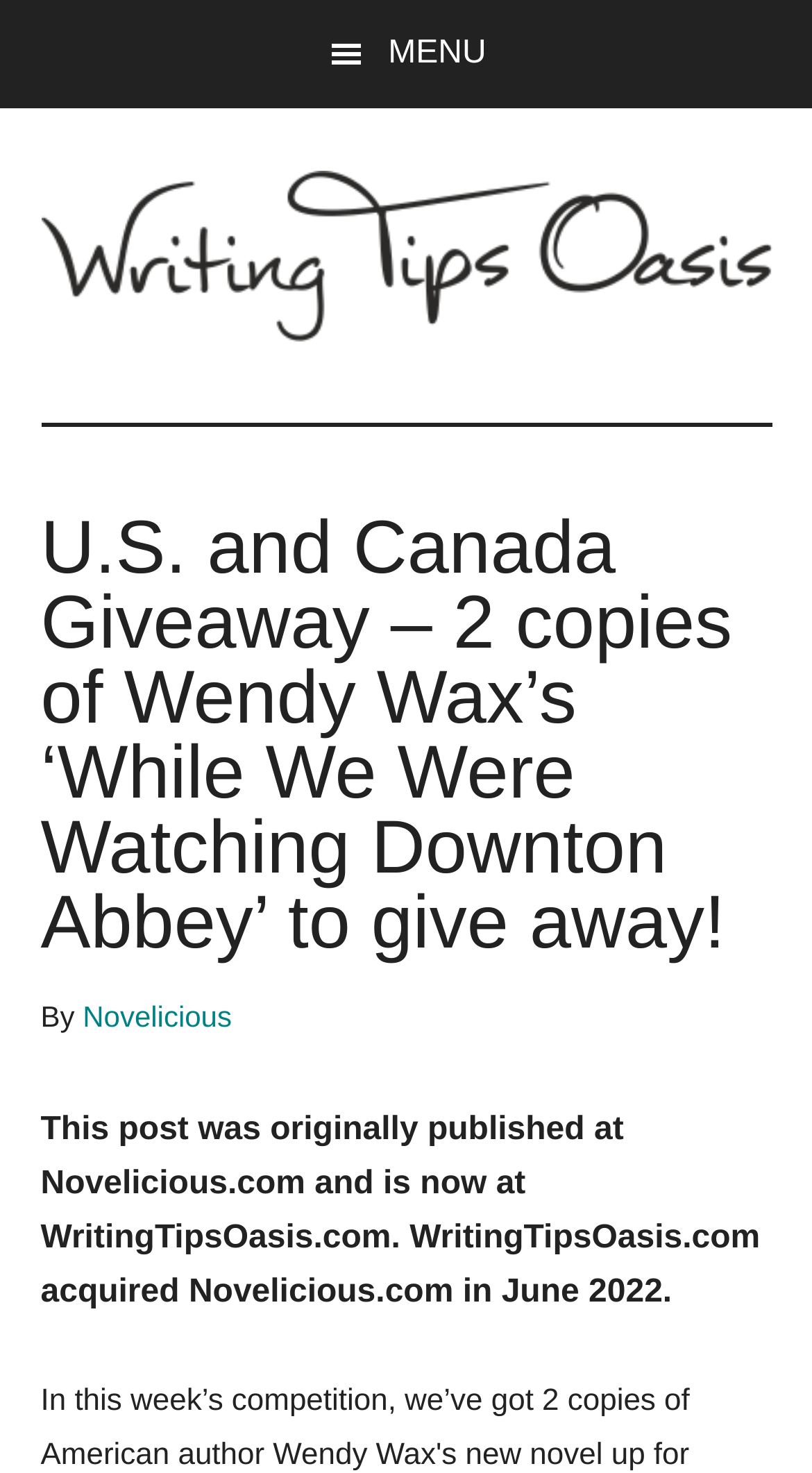What is the main heading displayed on the webpage? Please provide the text.

U.S. and Canada Giveaway – 2 copies of Wendy Wax’s ‘While We Were Watching Downton Abbey’ to give away!